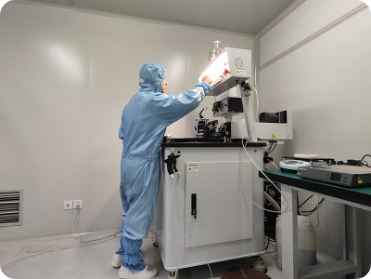Can you give a comprehensive explanation to the question given the content of the image?
What field does the company specialize in?

The company is dedicated to high-quality, advanced product development and service delivery in optoelectronics, which is evident from the technician's work in the cleanroom environment, emphasizing the importance of precision and control in this field.